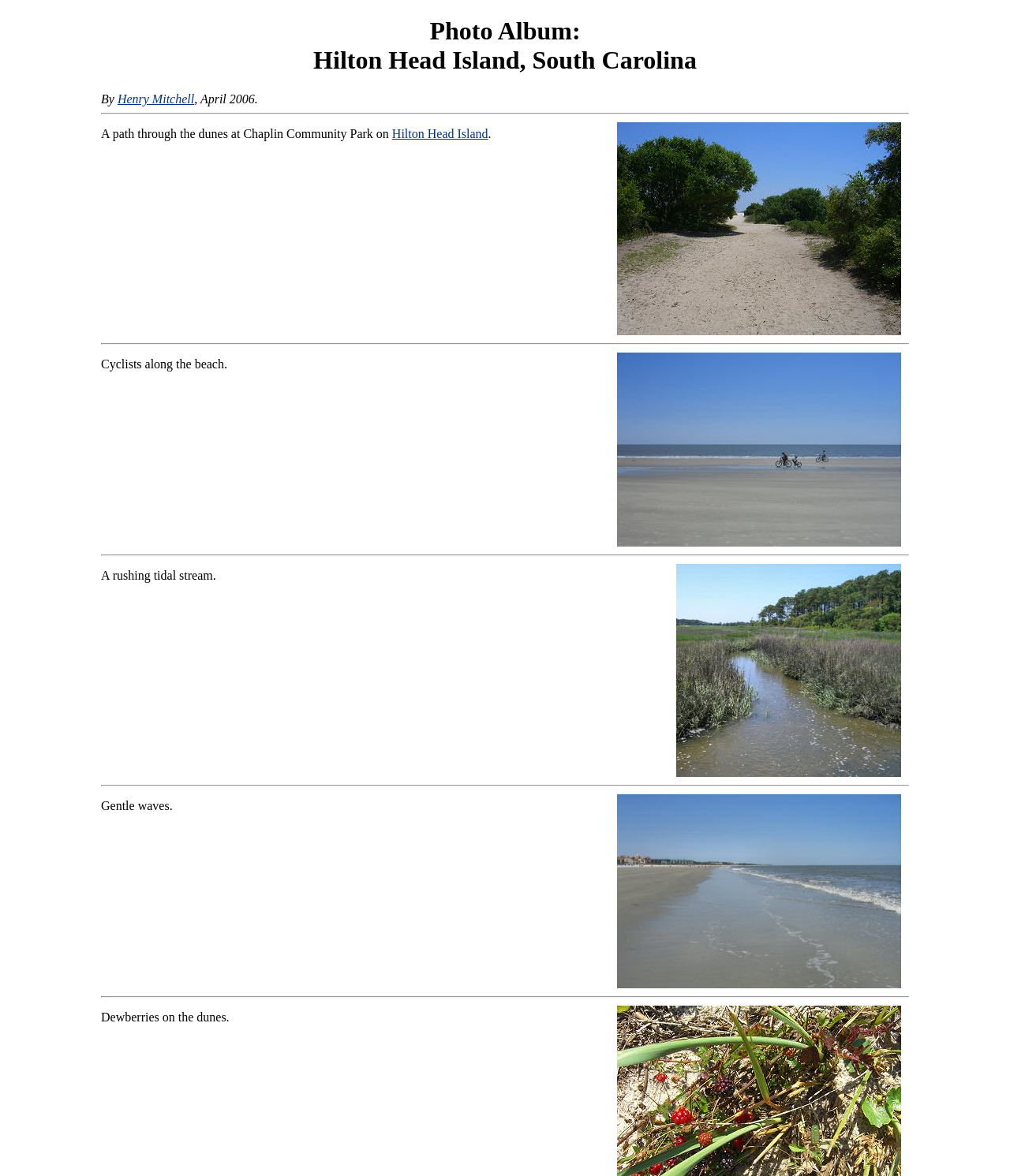Look at the image and write a detailed answer to the question: 
What is the subject of the third image?

The answer can be found by looking at the image with the corresponding text 'Cyclists along the beach.' which suggests that the subject of the third image is cyclists.